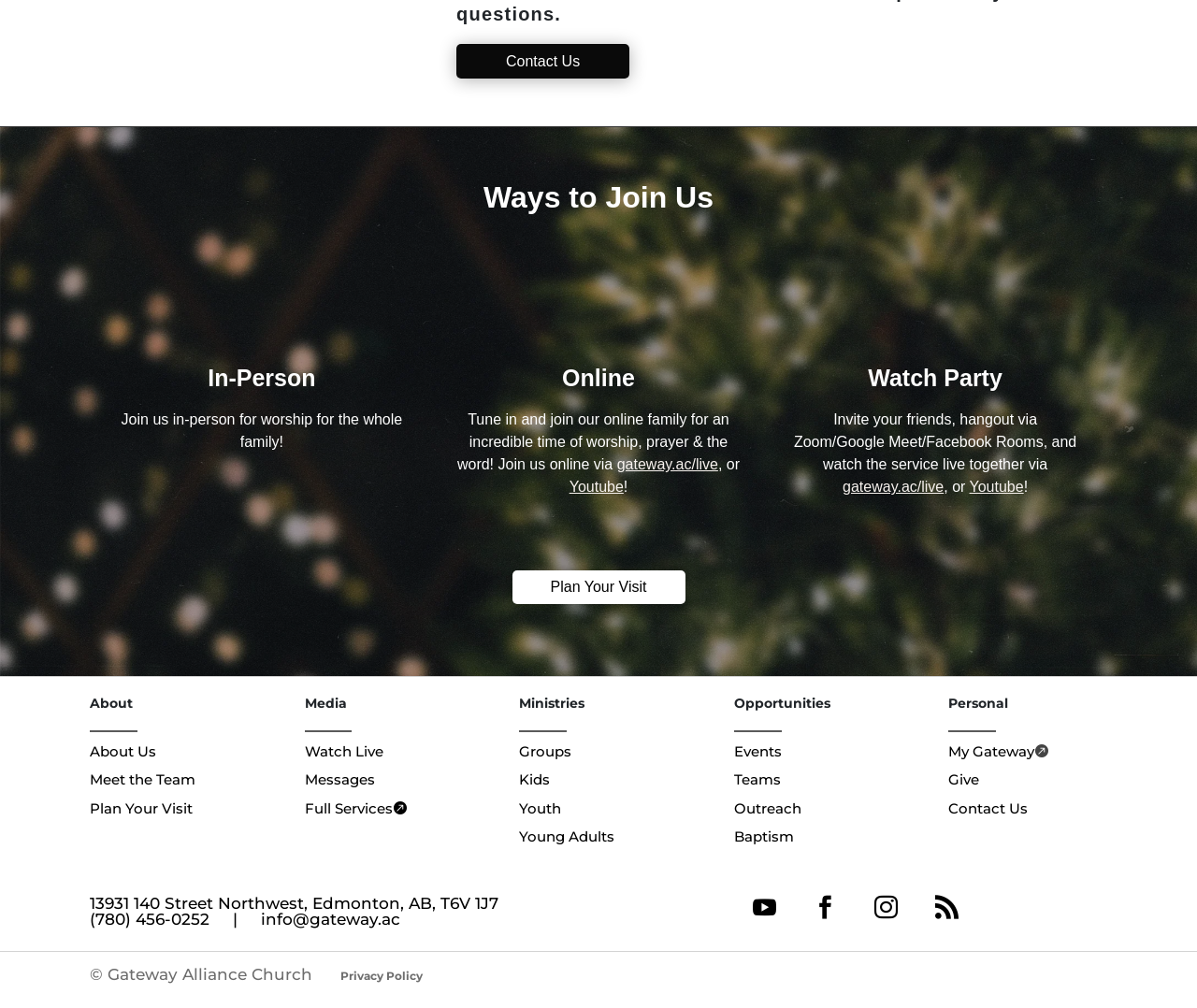What is the main purpose of this website?
Respond with a short answer, either a single word or a phrase, based on the image.

Church information